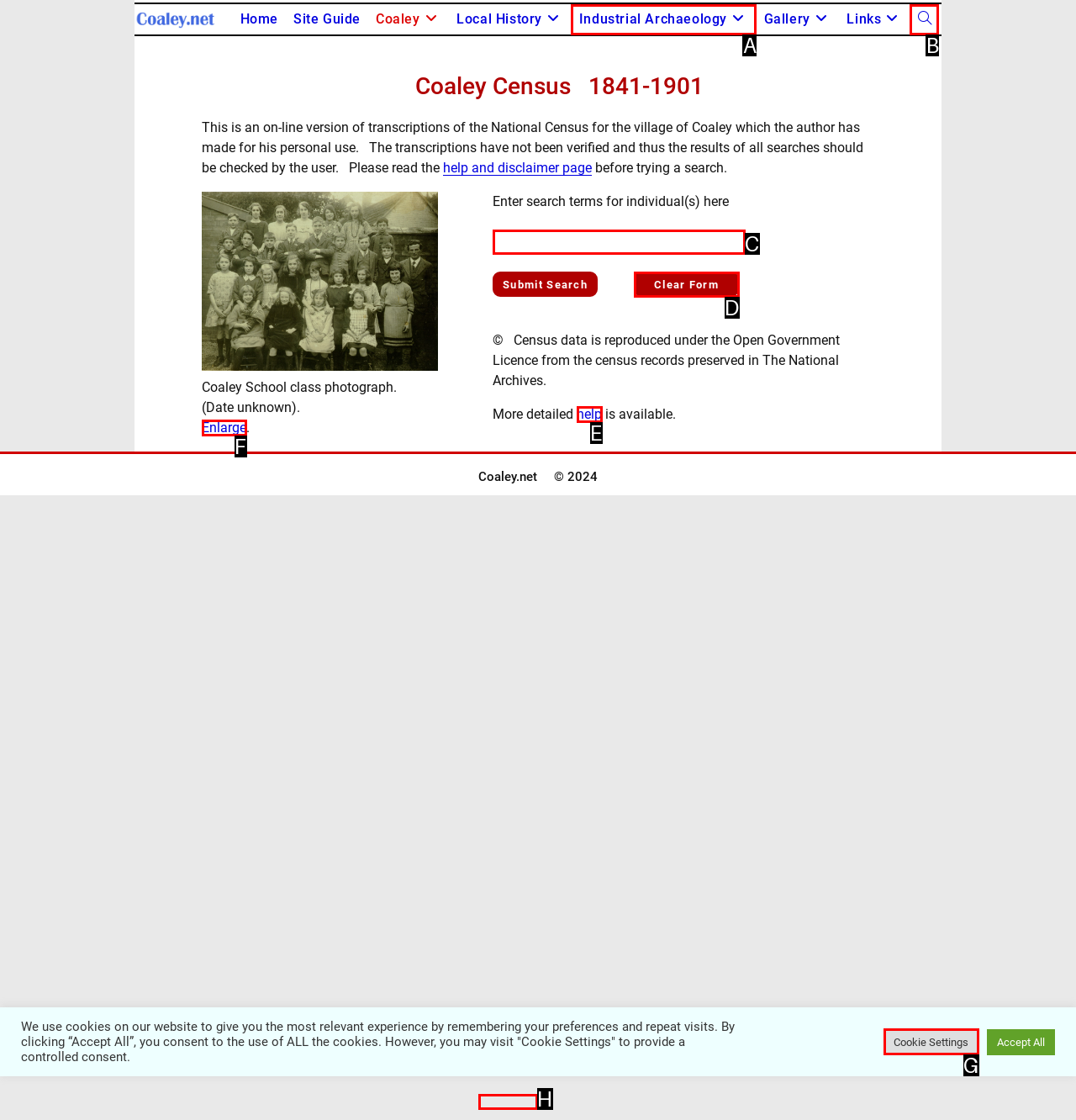Choose the option that best matches the description: Toggle website search
Indicate the letter of the matching option directly.

B